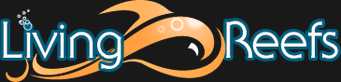What is depicted around the text in the logo?
Look at the image and provide a short answer using one word or a phrase.

Bubbles